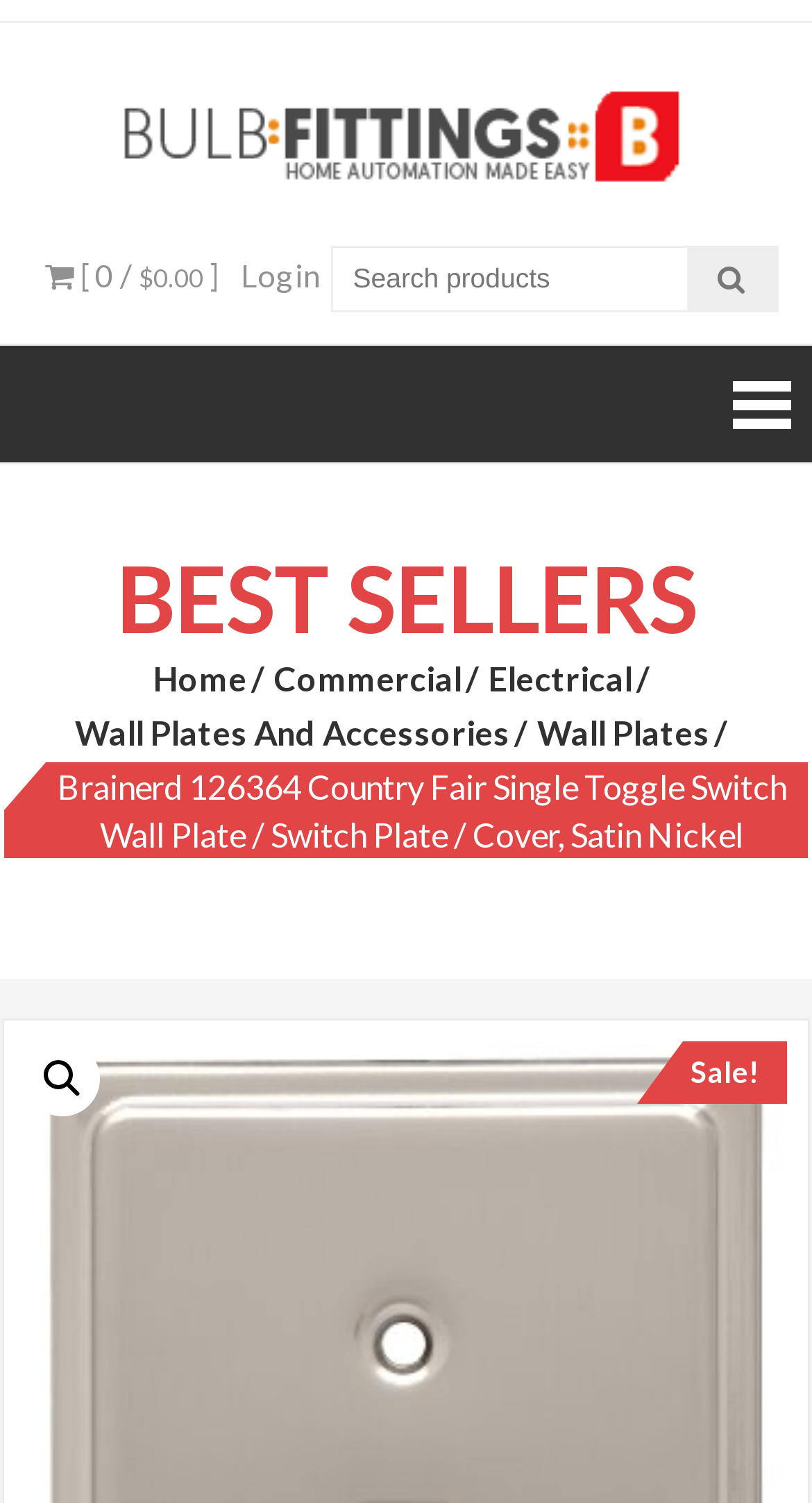Please specify the bounding box coordinates in the format (top-left x, top-left y, bottom-right x, bottom-right y), with all values as floating point numbers between 0 and 1. Identify the bounding box of the UI element described by: PRODUCT INFO

None